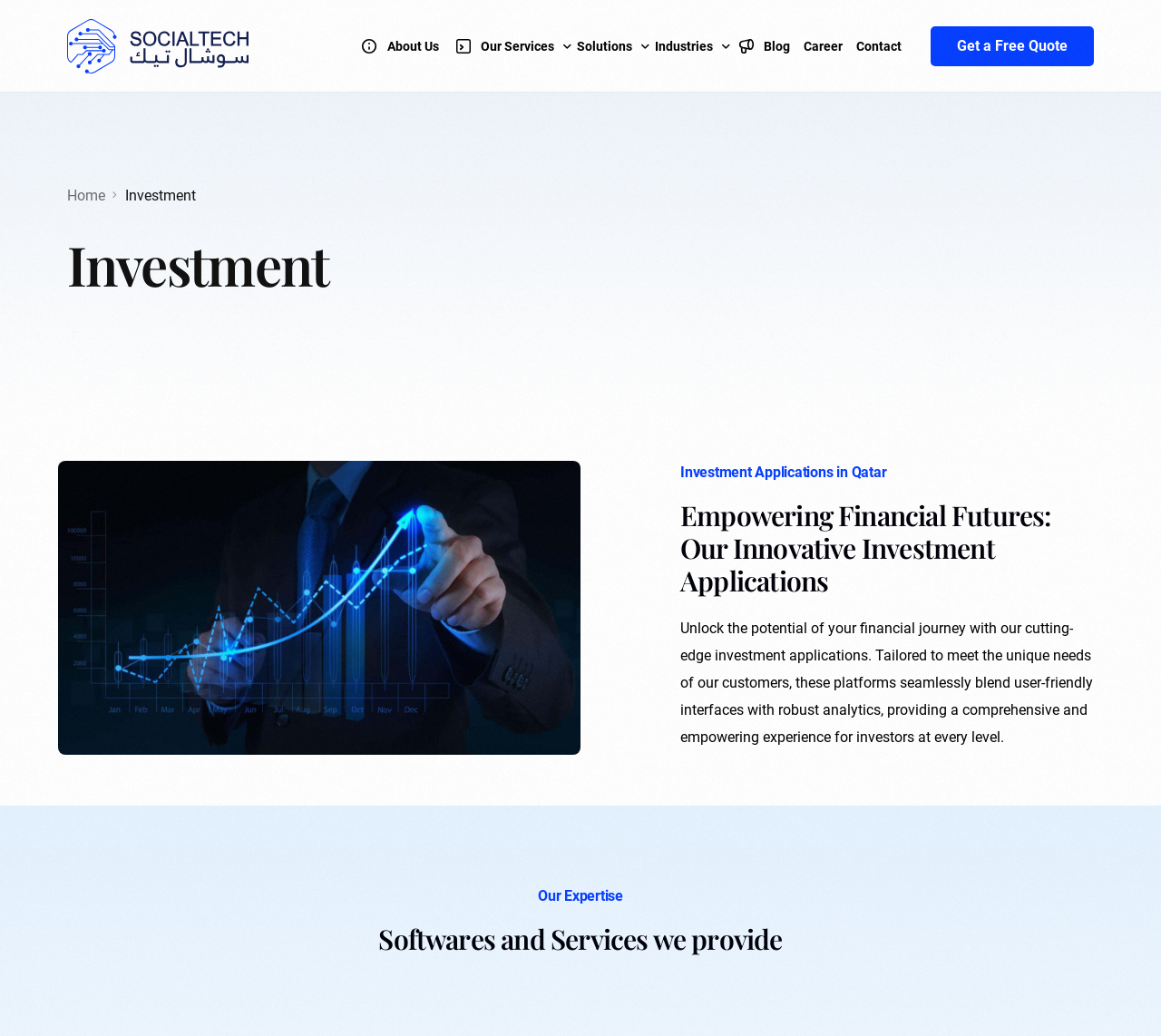Provide the bounding box coordinates of the UI element that matches the description: "Recovery and Troubleshoot".

[0.384, 0.434, 0.602, 0.465]